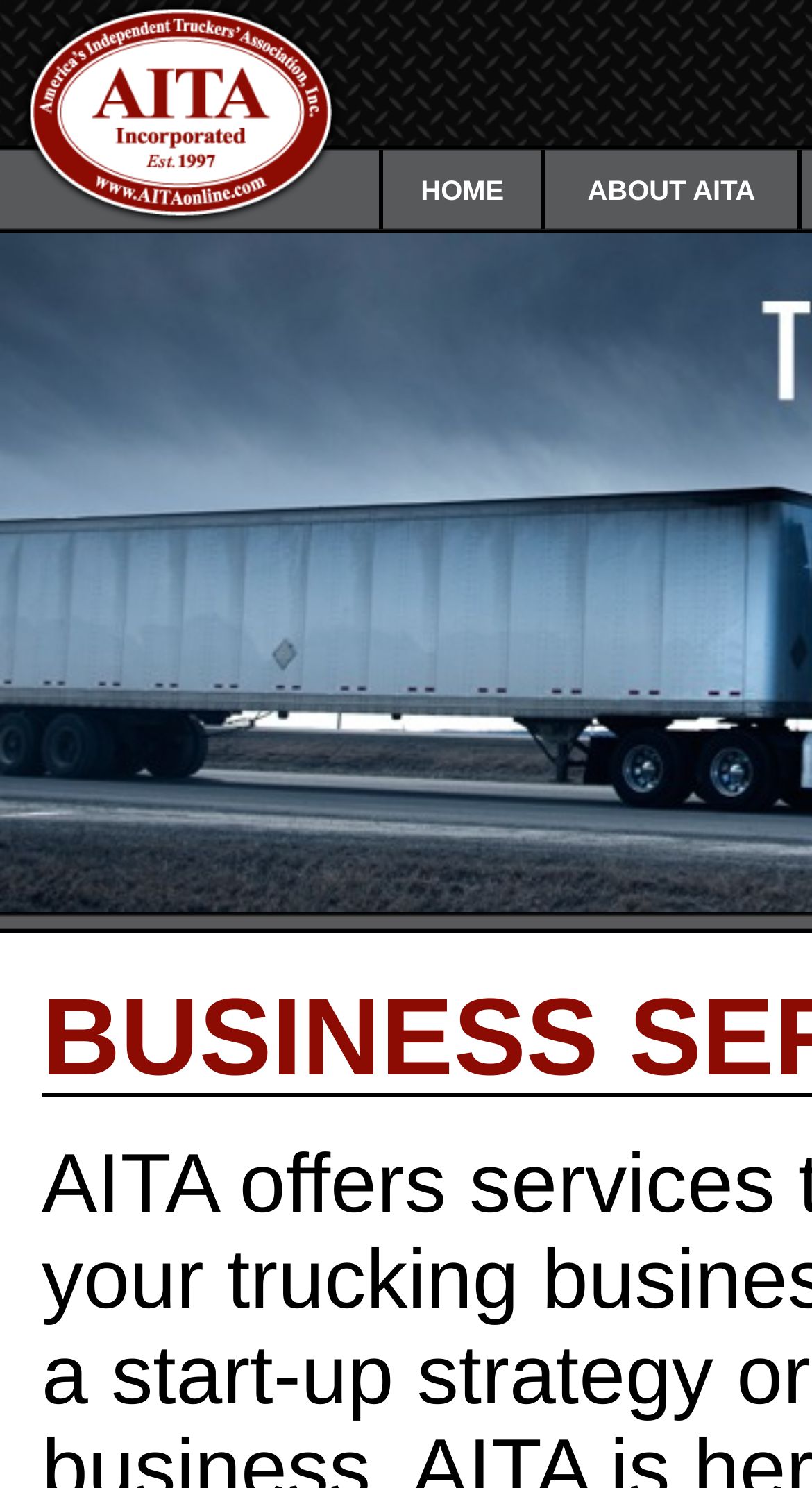Using the provided element description "Plan B's Cloud Services", determine the bounding box coordinates of the UI element.

None